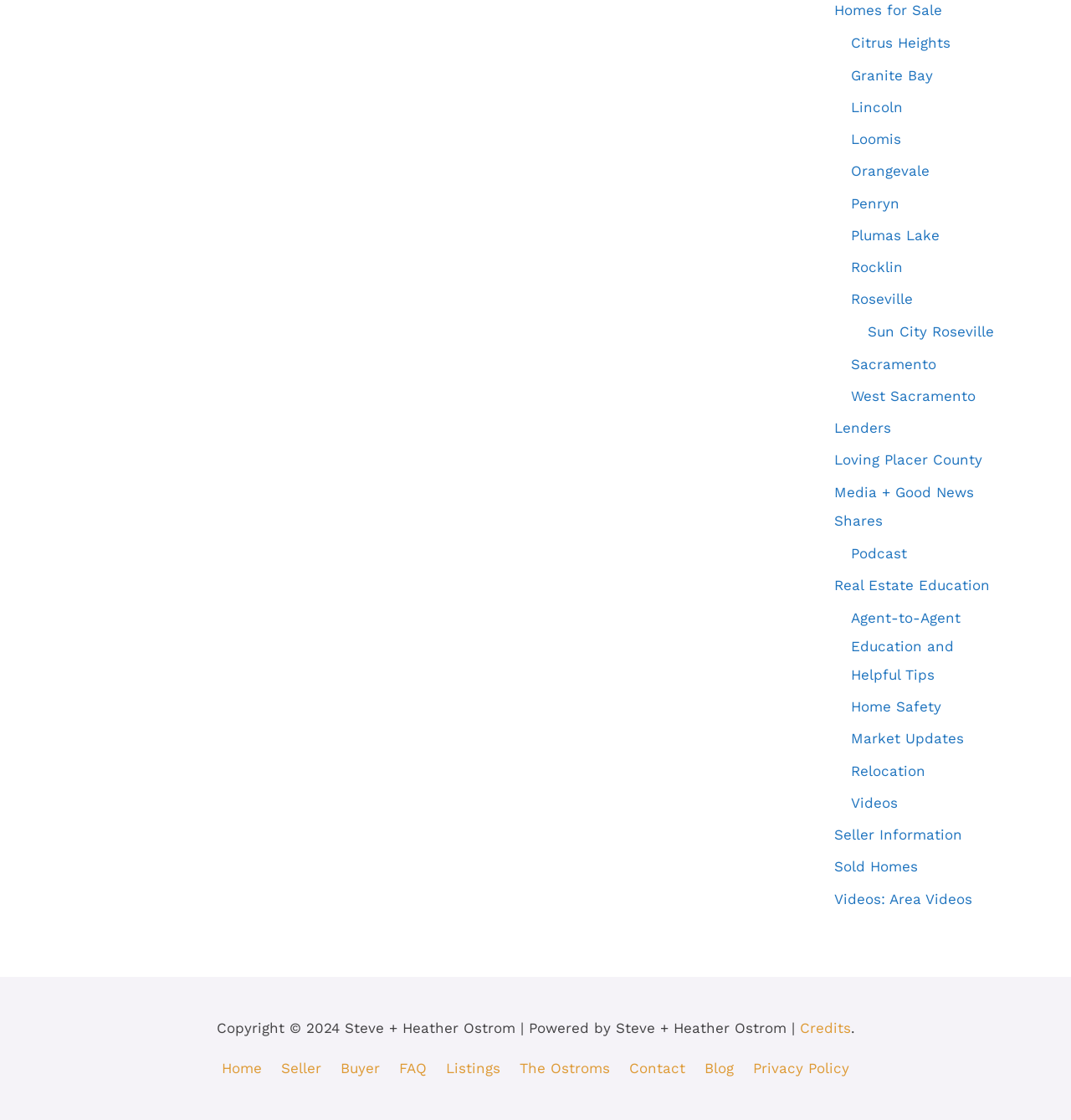Determine the bounding box coordinates of the clickable area required to perform the following instruction: "Go to Seller Information". The coordinates should be represented as four float numbers between 0 and 1: [left, top, right, bottom].

[0.779, 0.738, 0.898, 0.753]